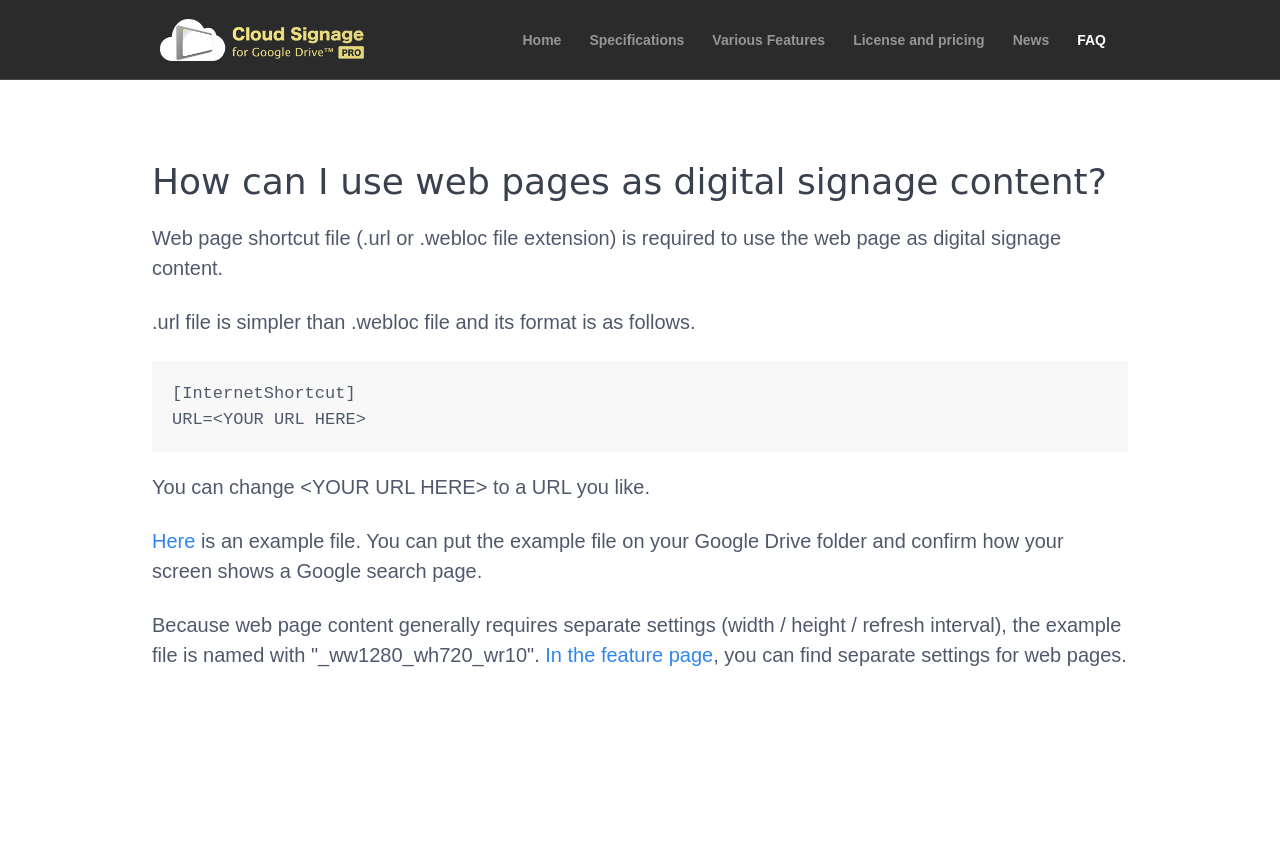What is required to use a web page as digital signage content?
Please provide a comprehensive and detailed answer to the question.

According to the webpage, a web page shortcut file with a .url or .webloc file extension is required to use a web page as digital signage content.